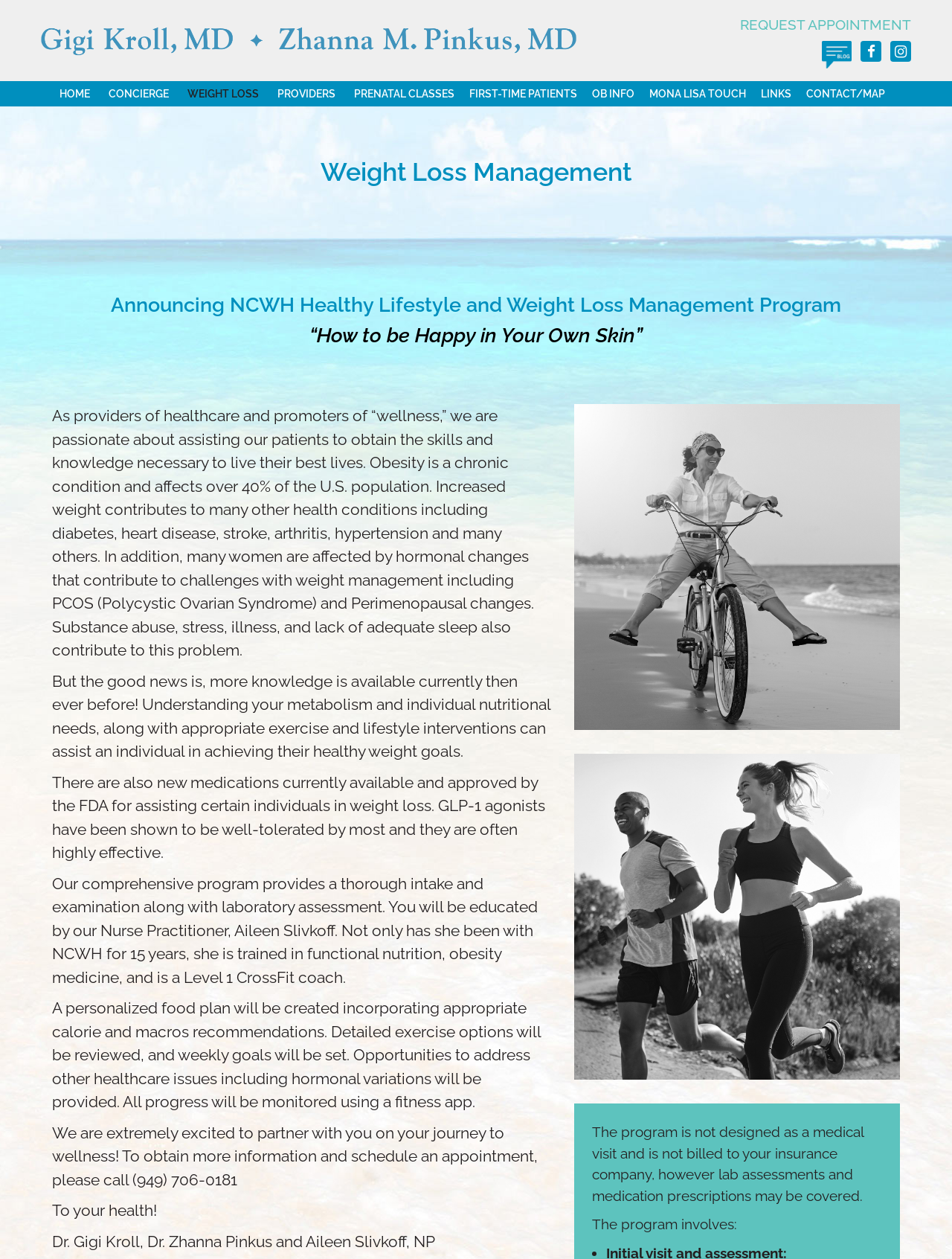Locate the bounding box coordinates of the clickable element to fulfill the following instruction: "Click the 'CONTACT/MAP' link". Provide the coordinates as four float numbers between 0 and 1 in the format [left, top, right, bottom].

[0.839, 0.064, 0.938, 0.084]